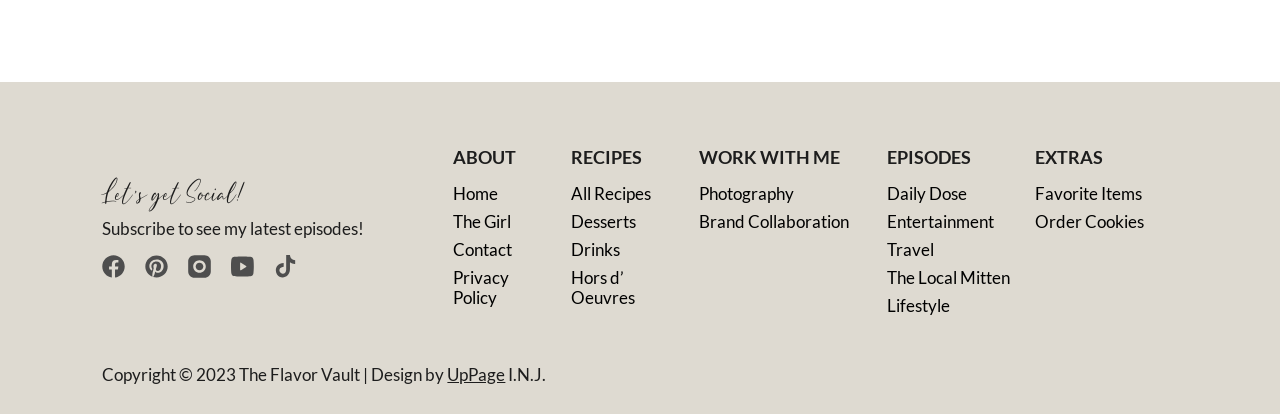Identify the bounding box coordinates of the region that should be clicked to execute the following instruction: "Click the social media link".

[0.08, 0.617, 0.098, 0.673]